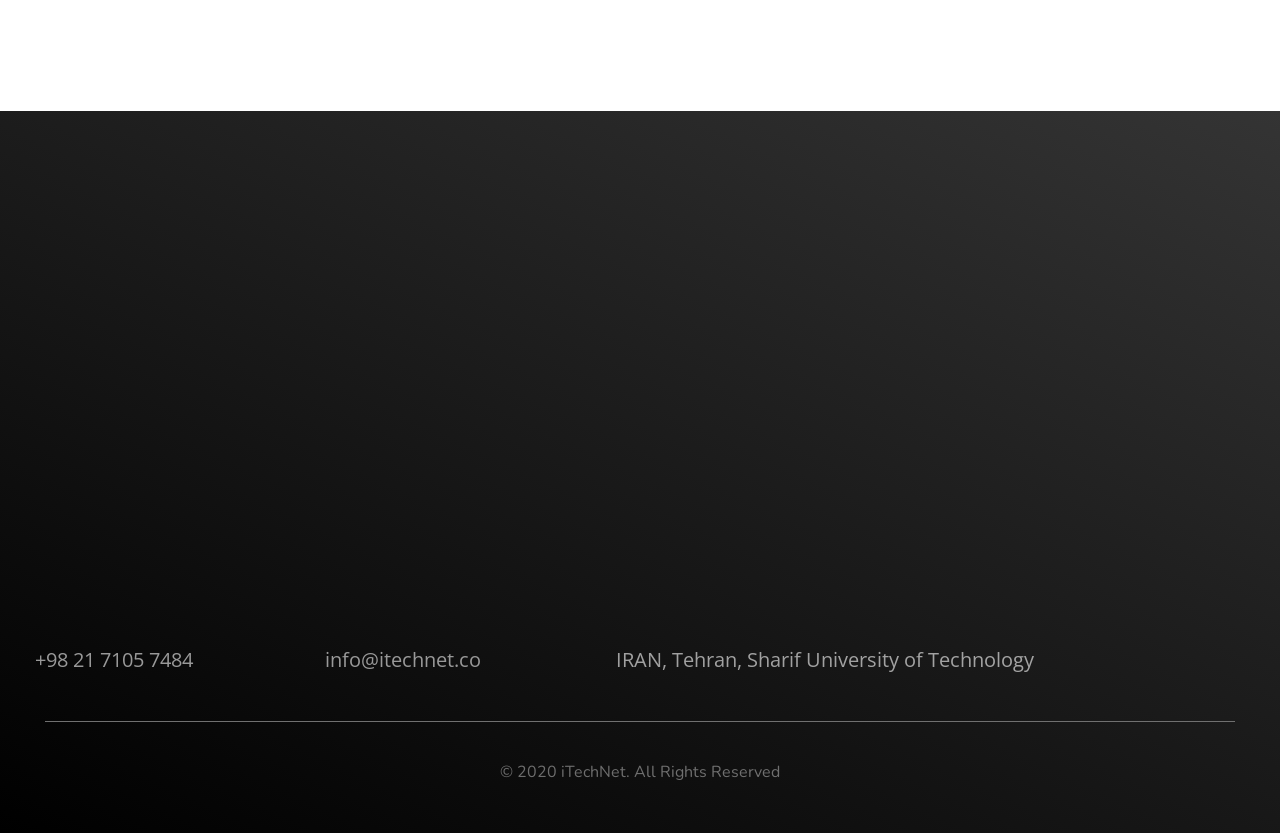Where is the company located?
Provide a fully detailed and comprehensive answer to the question.

I found the company location in the static text element 'IRAN, Tehran, Sharif University of Technology'.